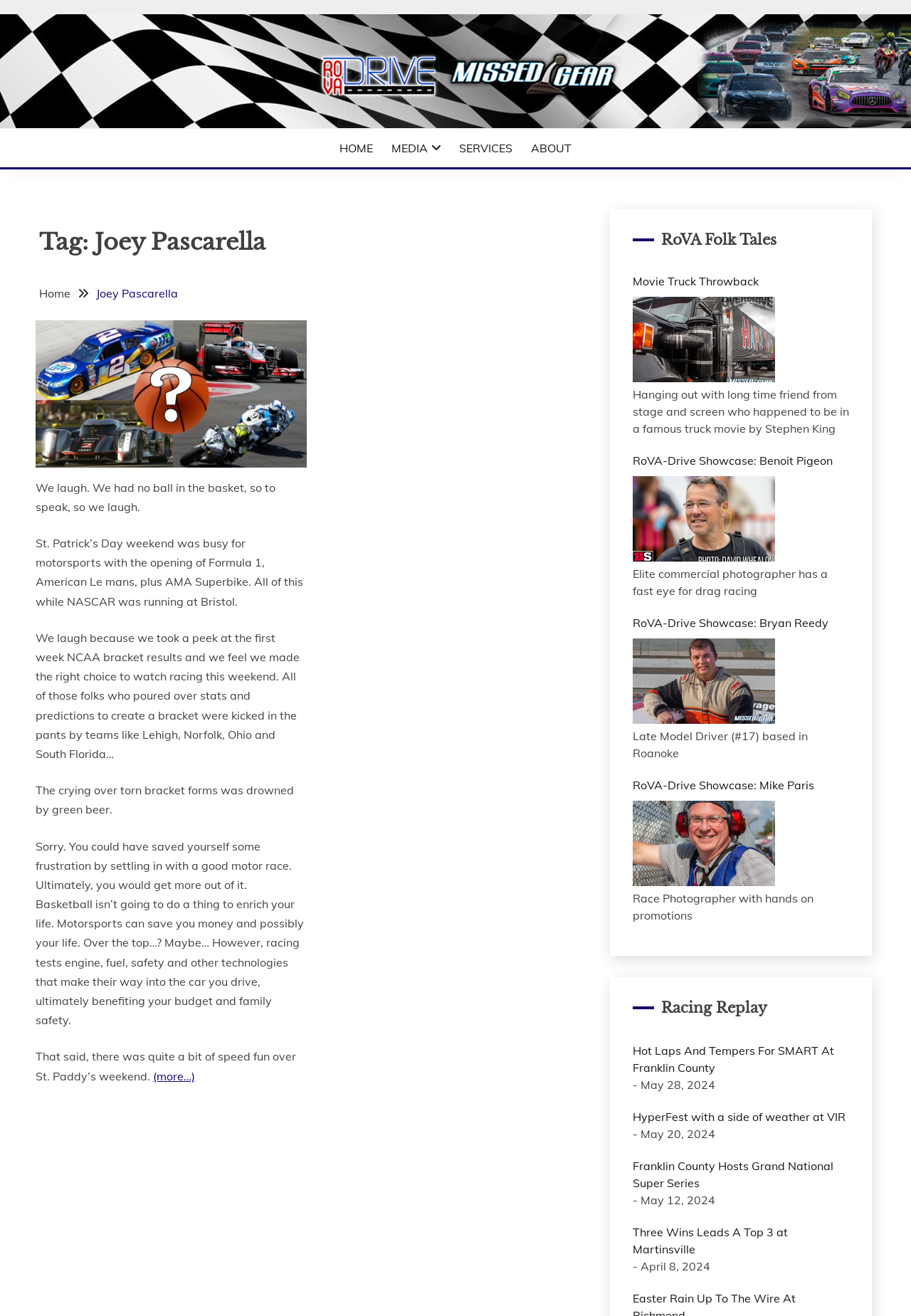What is the name of the first link in the navigation breadcrumbs?
Provide a short answer using one word or a brief phrase based on the image.

Home